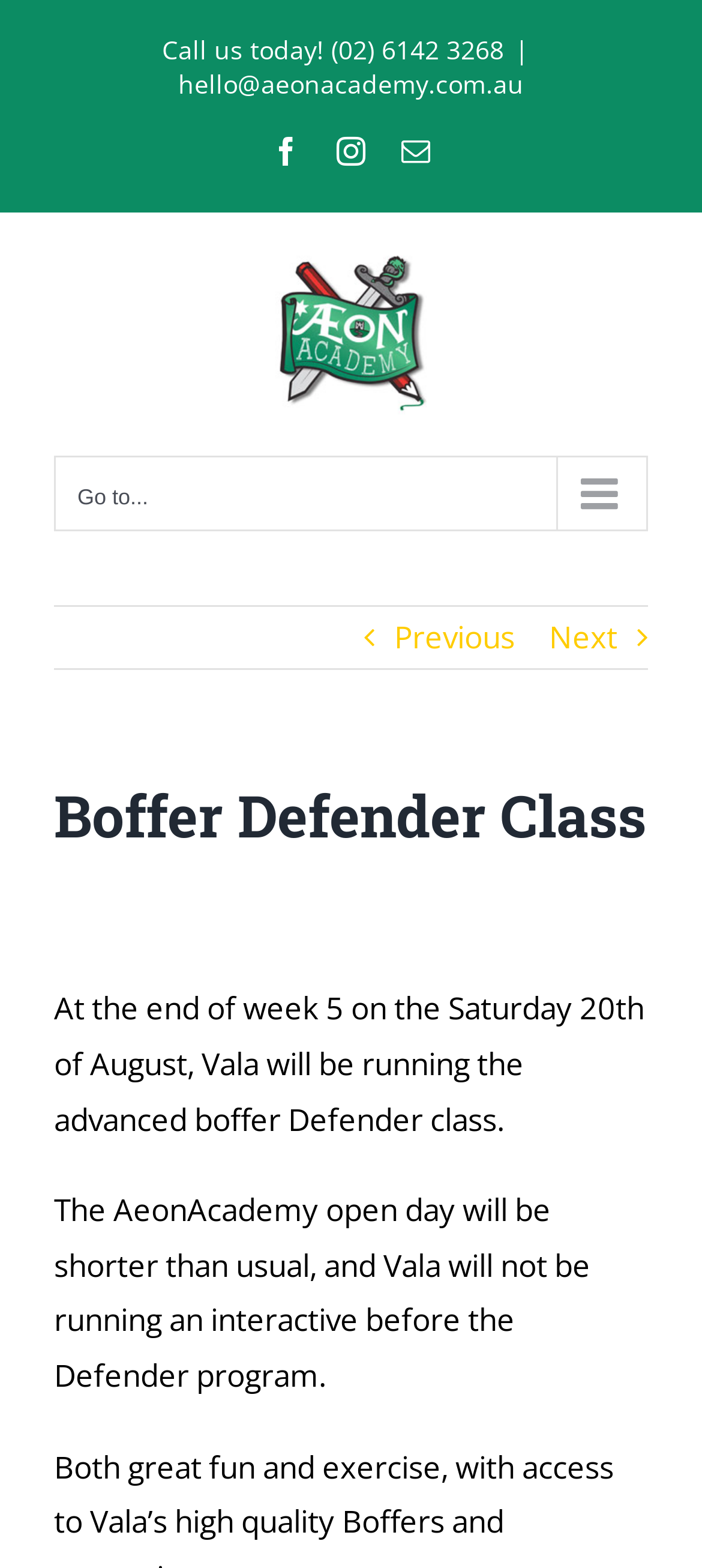Identify and provide the main heading of the webpage.

Boffer Defender Class